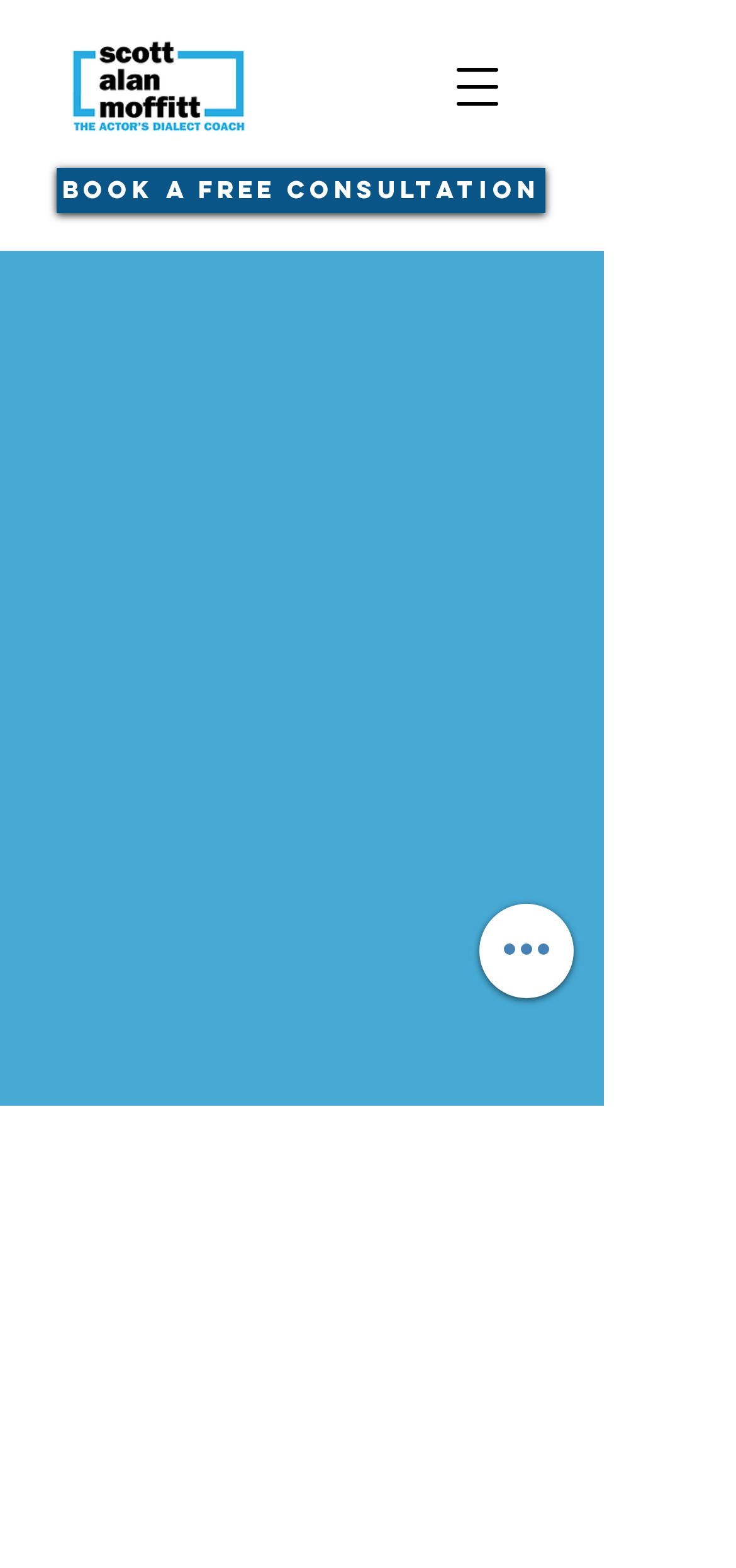Explain the webpage in detail, including its primary components.

The webpage is about The Actor's Dialect Coach, offering private coaching and group classes for actors, as well as accent modification services. 

At the top left of the page, there is a logo of The Actor's Dialect Coach, accompanied by a navigation menu button on the top right. Below the logo, there is a call-to-action link to book a free consultation. 

On the left side of the page, there is a section with a heading "about me" where the dialect coach, Scott Alan Moffitt, introduces himself. He is a Los Angeles-based actor and dialect coach from Texas, and he shares his background and career pursuits in the entertainment industry.

On the right side of the page, there is a section with a phone number and a call-to-action to schedule a free consultation, specifically for actors seeking immediate audition coaching. Below this section, there is a play button with an associated image, likely a video or audio content.

The page has a clear separation of sections, with a region labeled "Home" at the top and another region labeled "About" below the introduction section. There are a total of 3 buttons on the page, including the navigation menu button, the play button, and a "Quick actions" button at the bottom right.